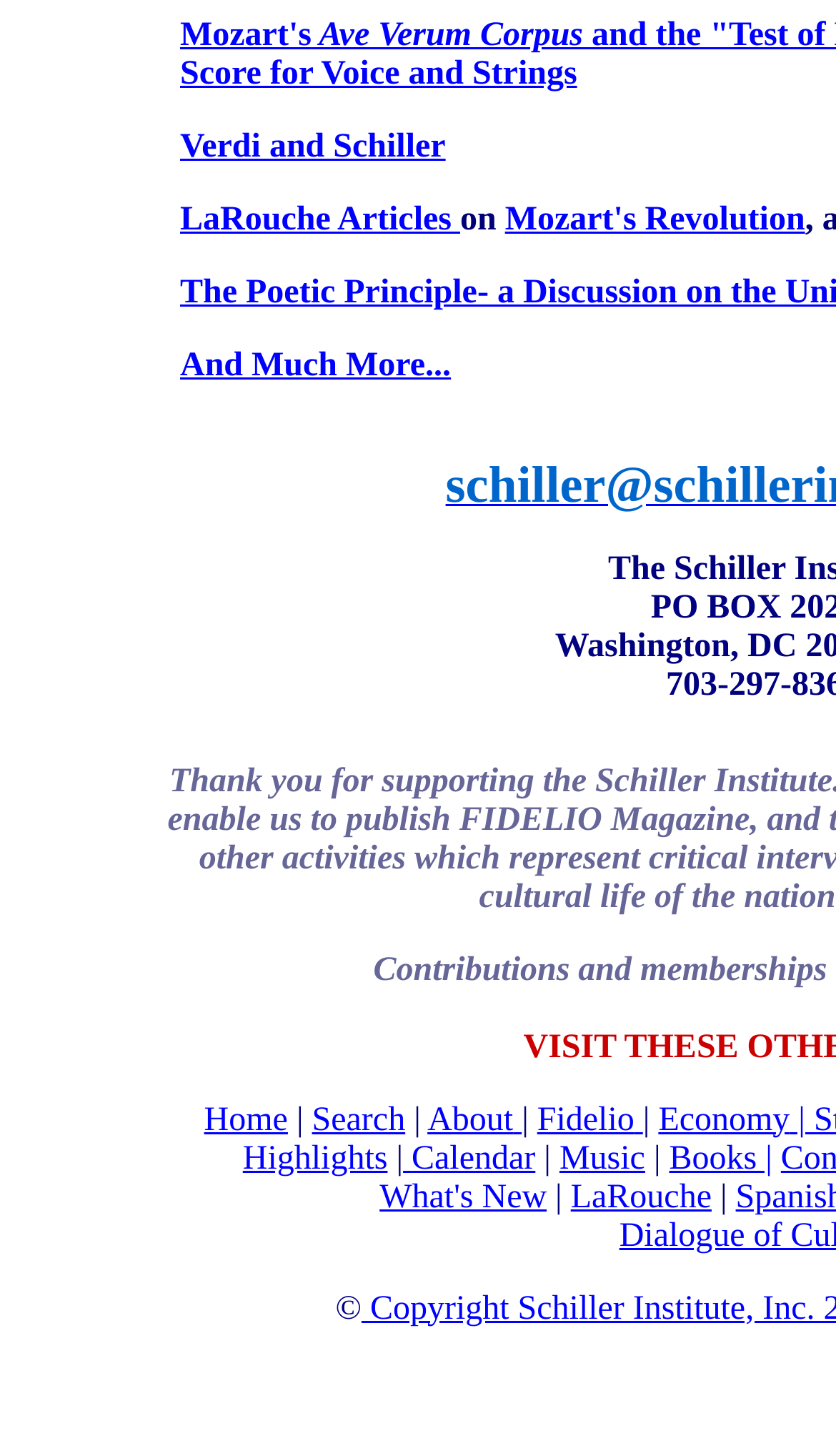What is the symbol at the bottom of the webpage?
Examine the screenshot and reply with a single word or phrase.

Copyright